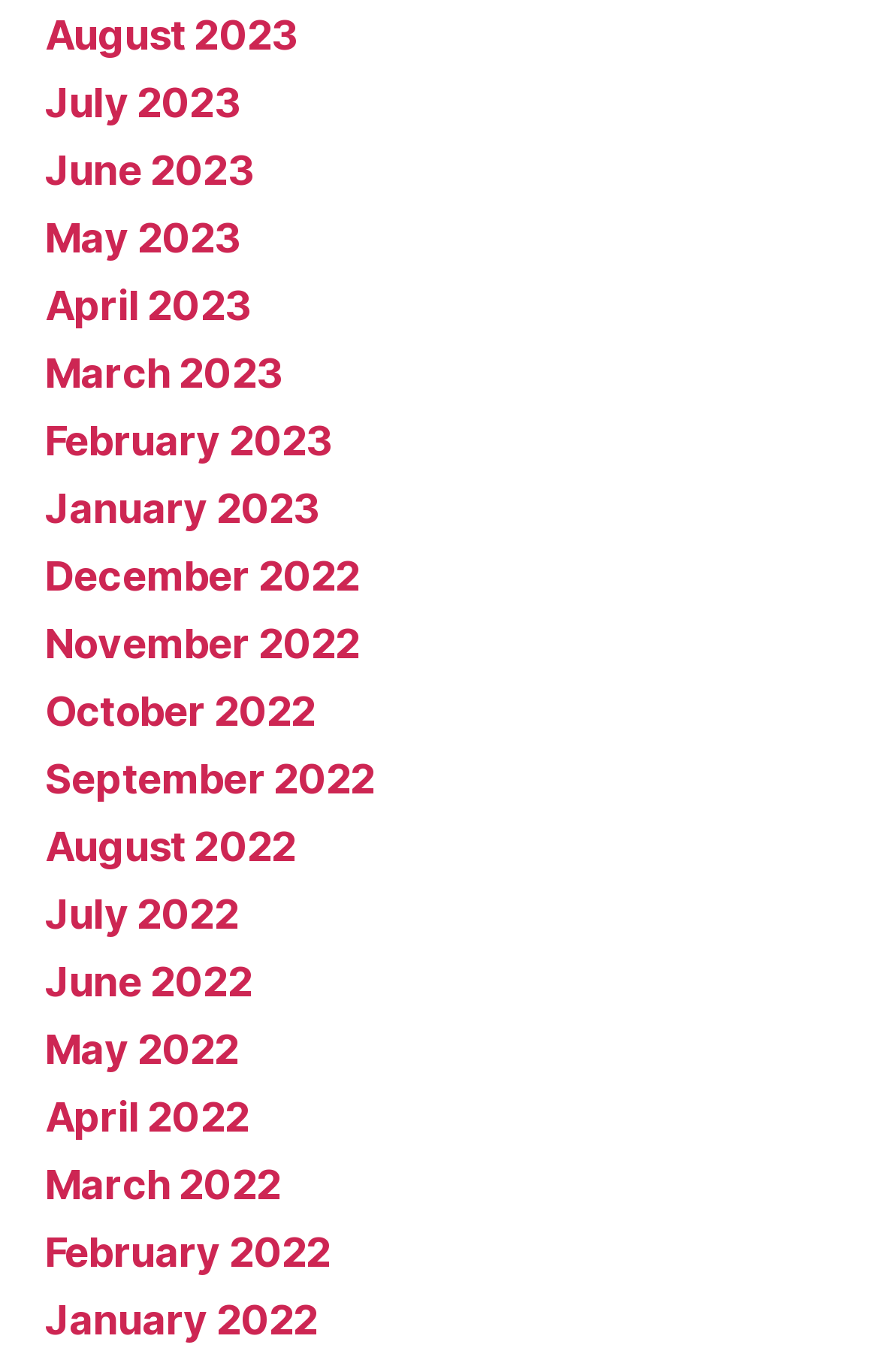What is the earliest month listed?
Use the screenshot to answer the question with a single word or phrase.

January 2022